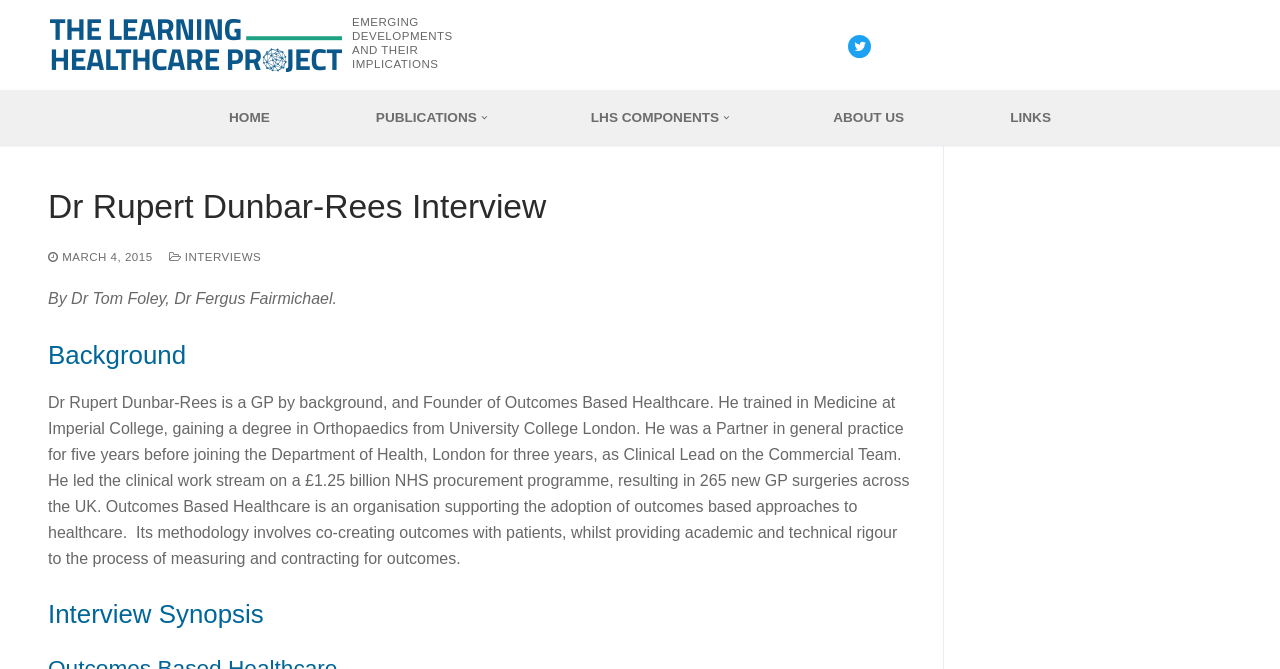Could you provide the bounding box coordinates for the portion of the screen to click to complete this instruction: "Share on Twitter"?

[0.662, 0.052, 0.681, 0.087]